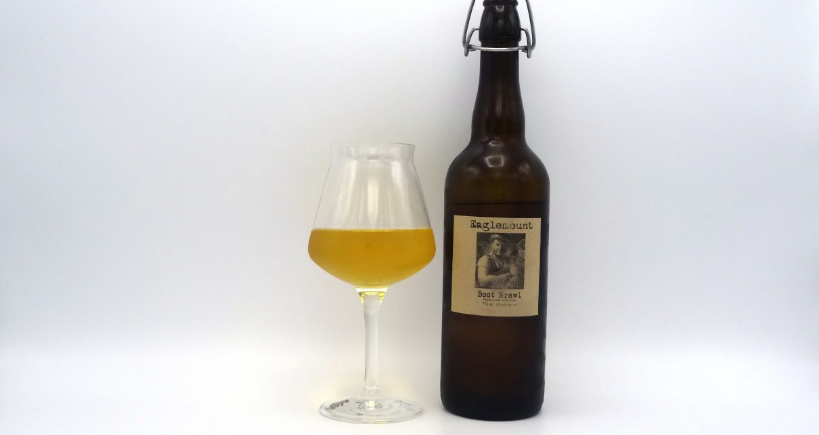Give a one-word or short-phrase answer to the following question: 
What is the color of the bottle?

Brown